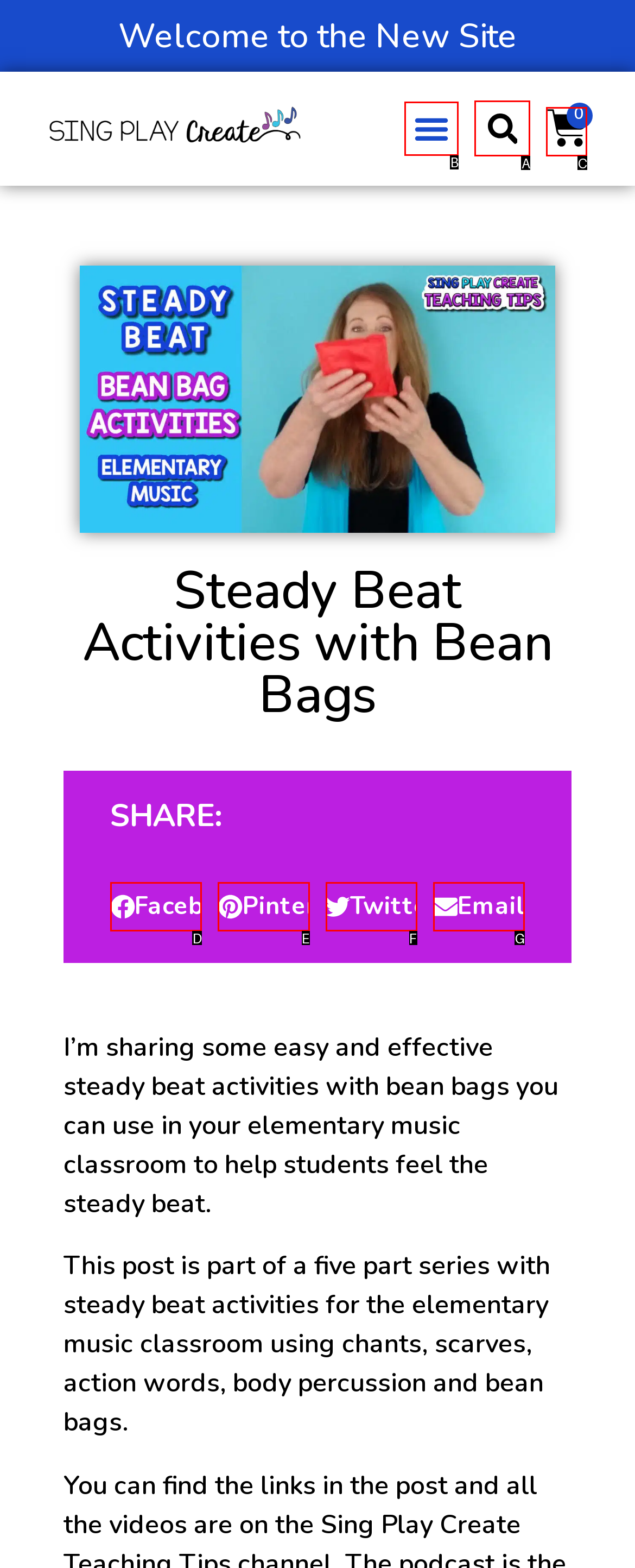Select the option that corresponds to the description: $0.00 0 Cart
Respond with the letter of the matching choice from the options provided.

C